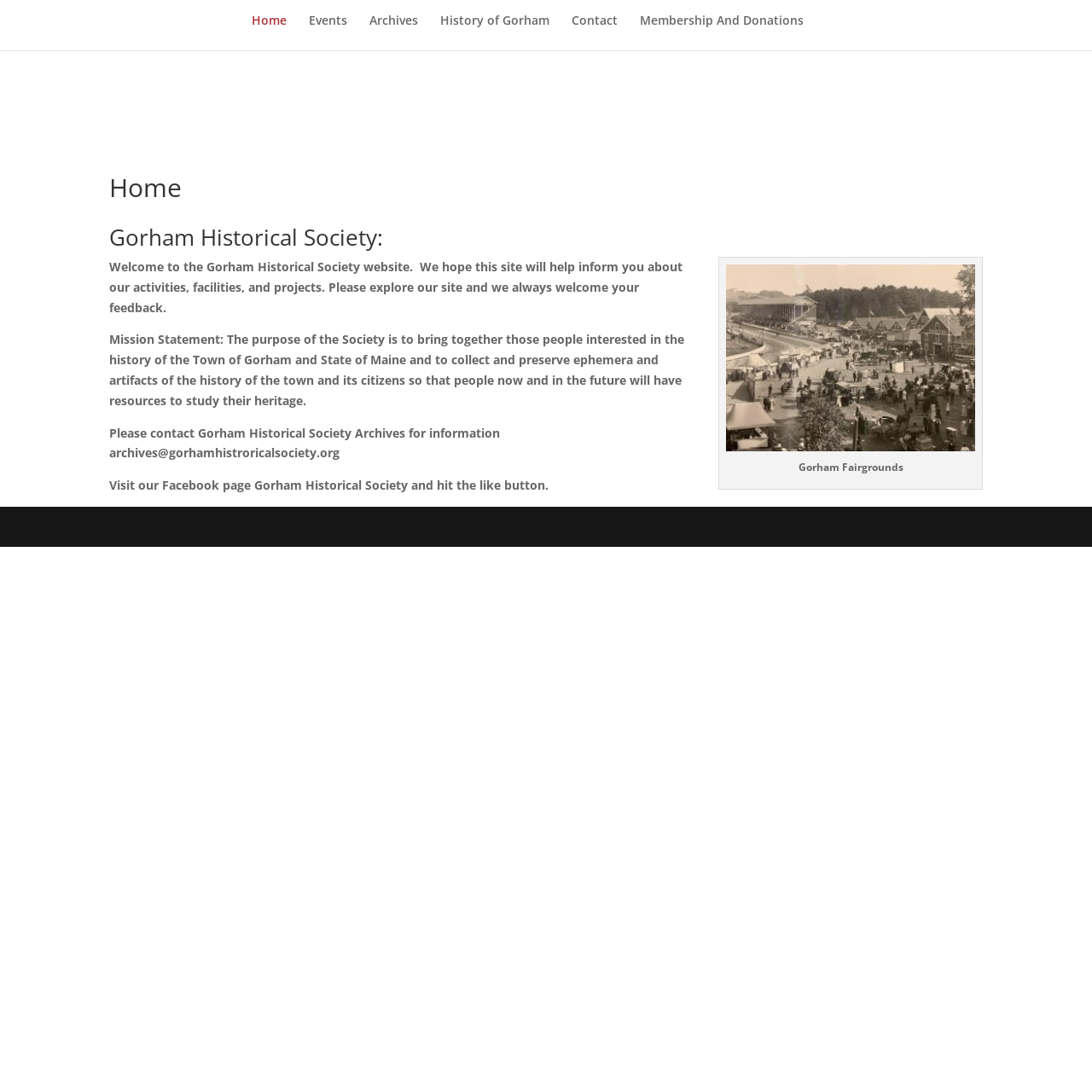What is the name of the society?
Kindly give a detailed and elaborate answer to the question.

I found the answer by looking at the heading 'Gorham Historical Society:' which is a subheading of the main article on the webpage.